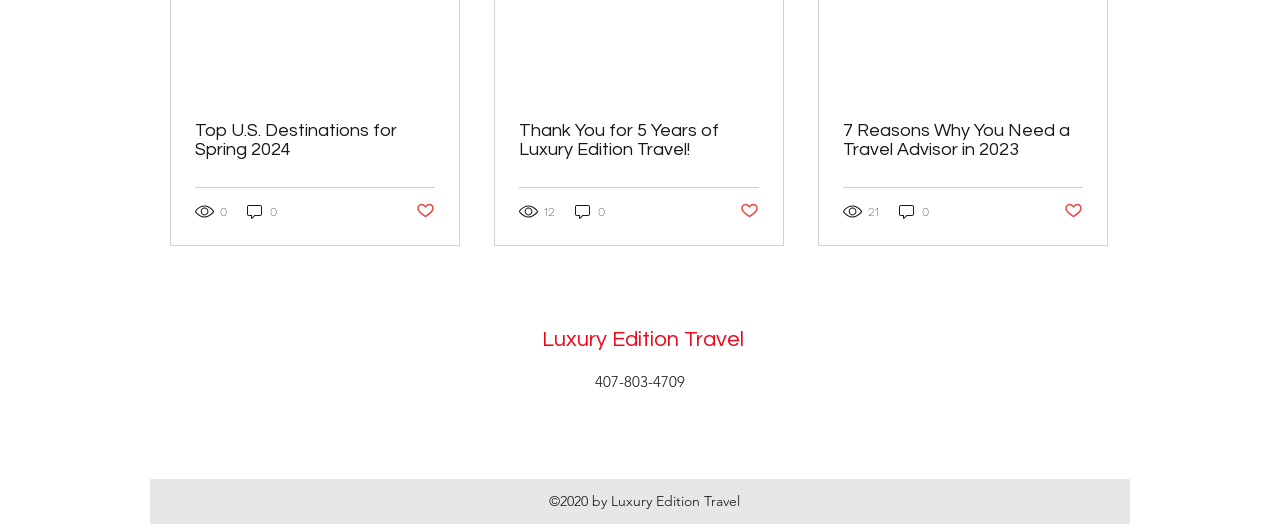How many views does the first post have?
Please respond to the question with a detailed and well-explained answer.

The number of views for the first post can be found in the generic element with the text '0 views' below the link 'Top U.S. Destinations for Spring 2024'.